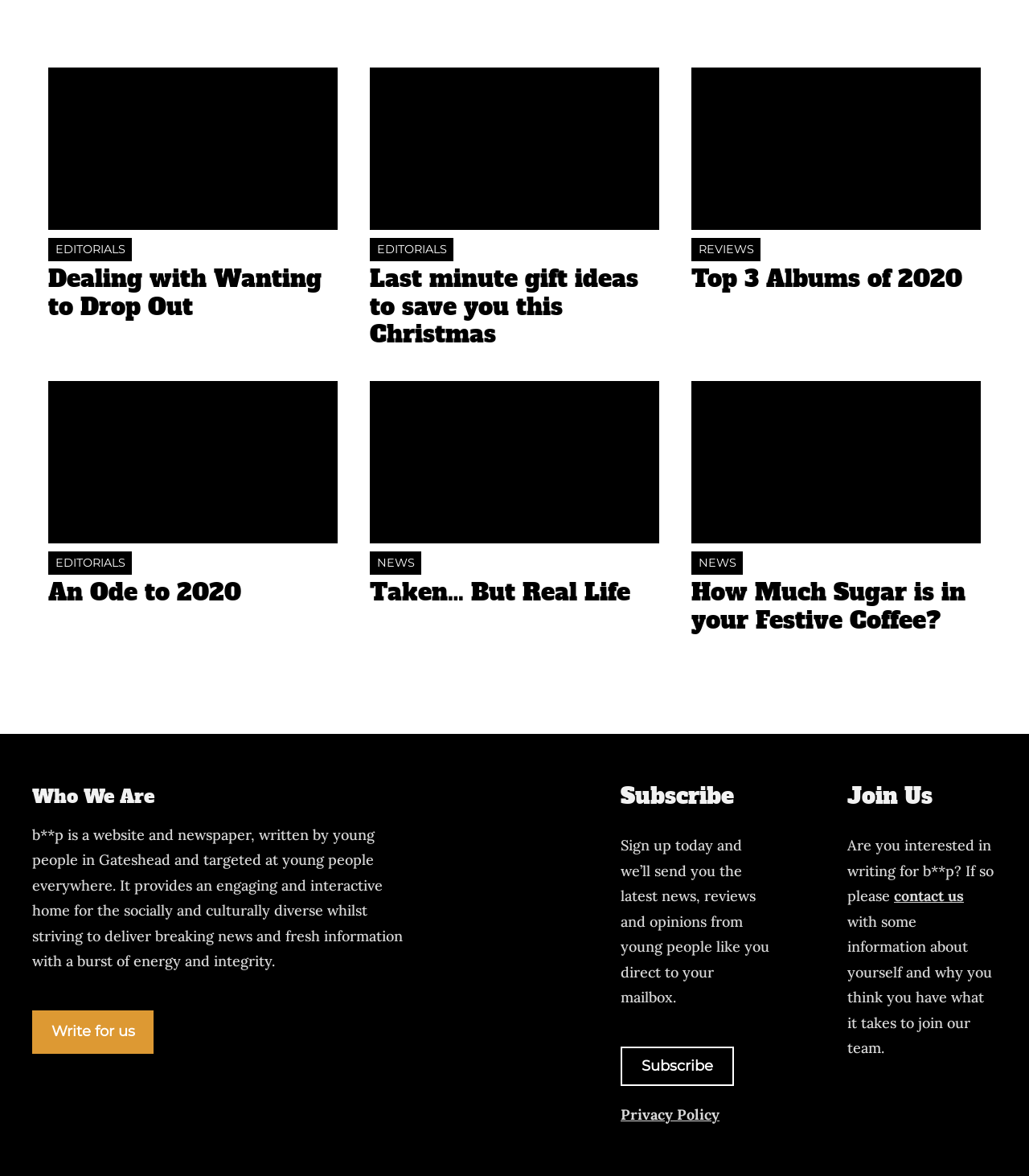Specify the bounding box coordinates for the region that must be clicked to perform the given instruction: "Browse 'Archive'".

None